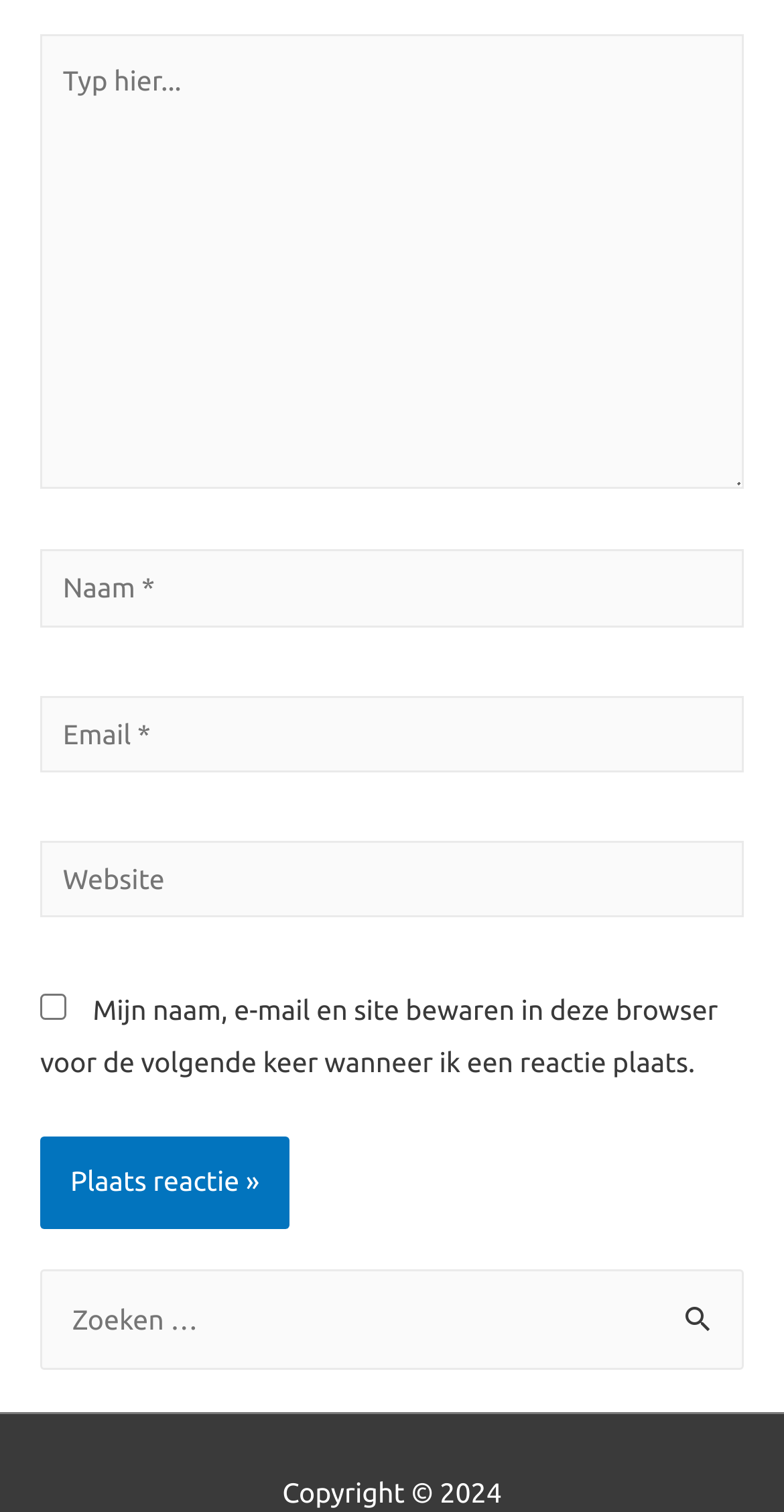Determine the bounding box coordinates for the region that must be clicked to execute the following instruction: "Type your email".

[0.051, 0.46, 0.949, 0.511]